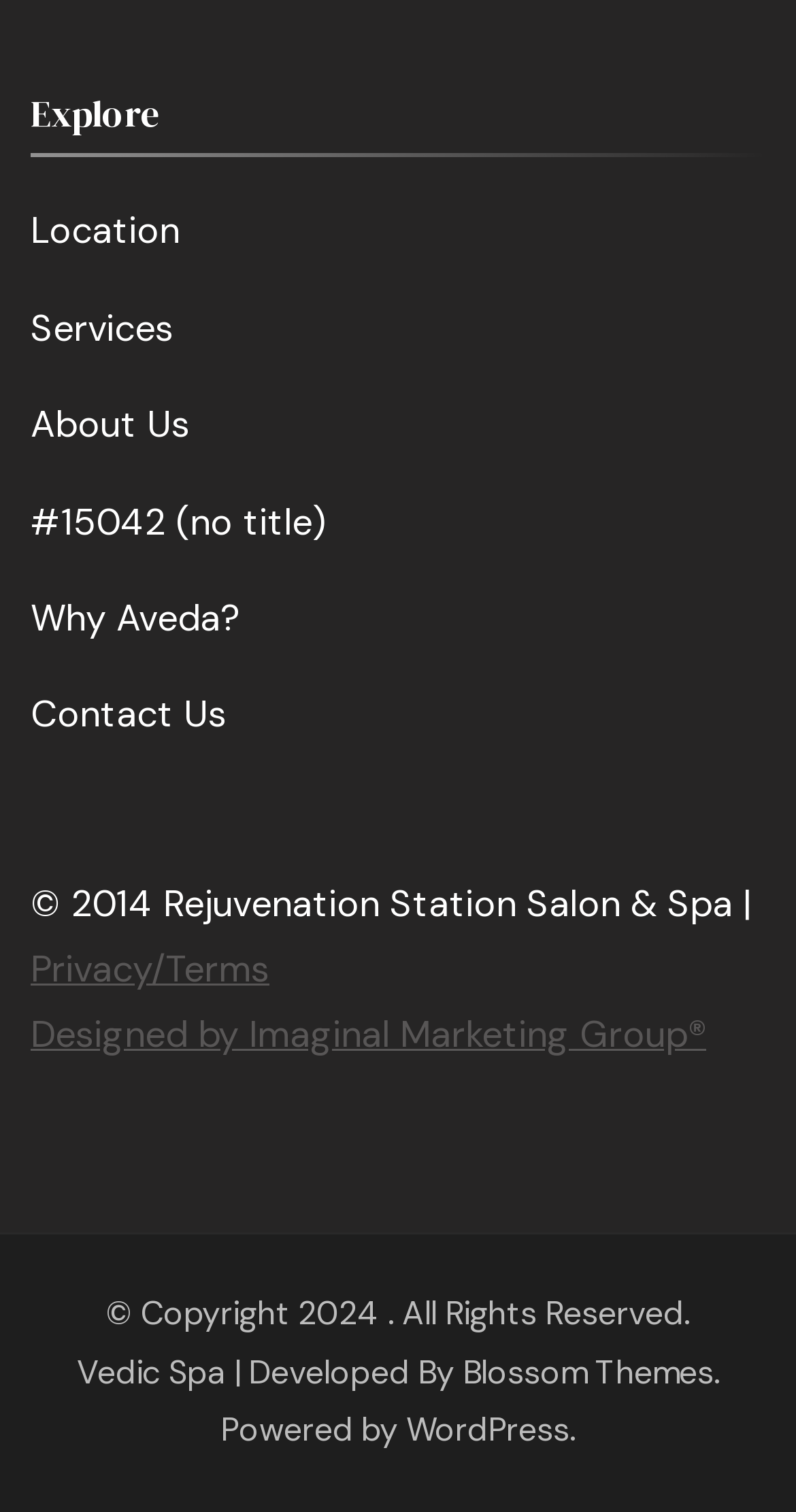Provide a one-word or short-phrase answer to the question:
What is the purpose of the 'Location' link?

To find the salon's location